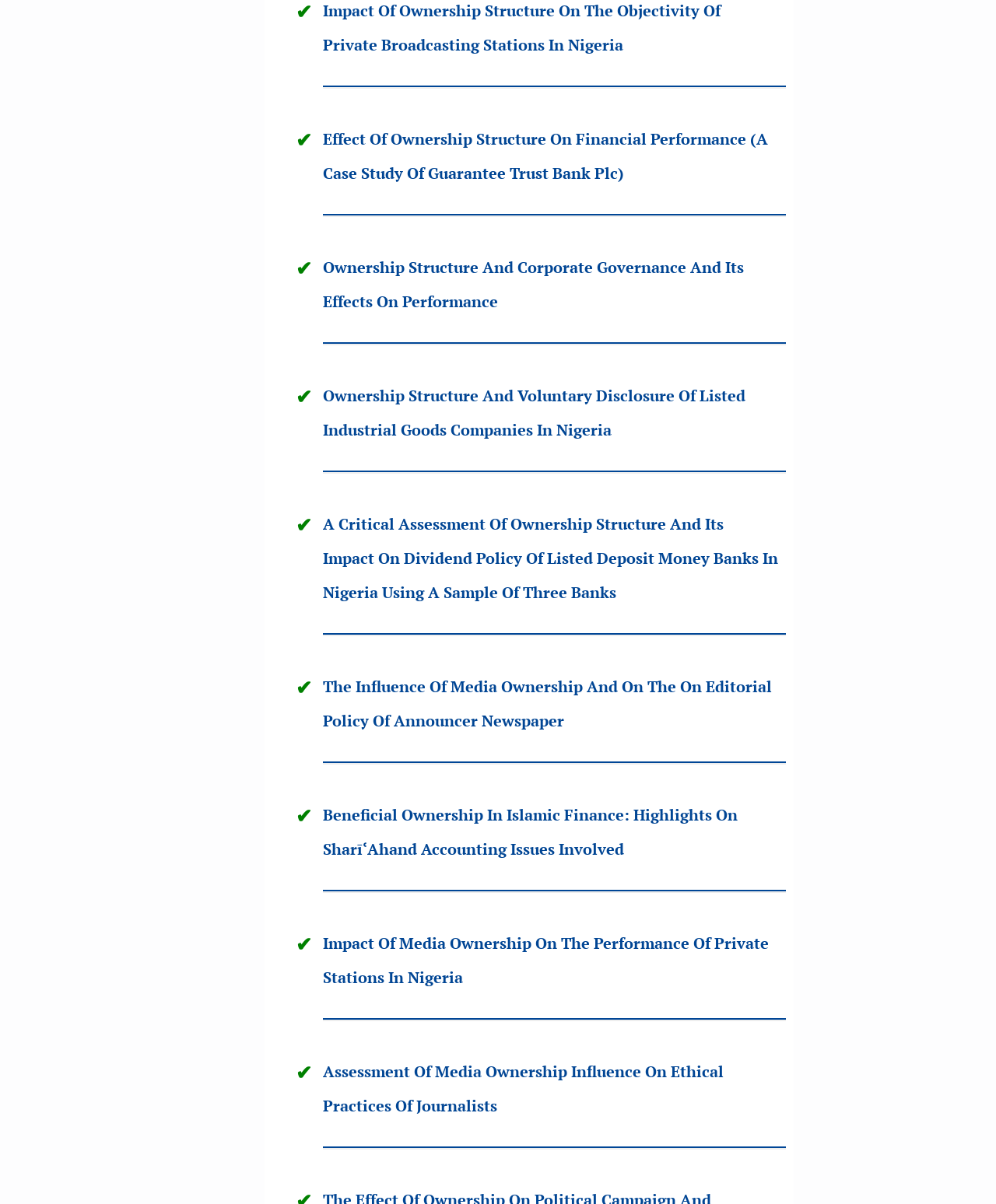What is the longest link text on this webpage?
Based on the content of the image, thoroughly explain and answer the question.

I compared the length of the OCR text of each link element and found that the longest link text is 'A Critical Assessment Of Ownership Structure And Its Impact On Dividend Policy Of Listed Deposit Money Banks In Nigeria Using A Sample Of Three Banks'.